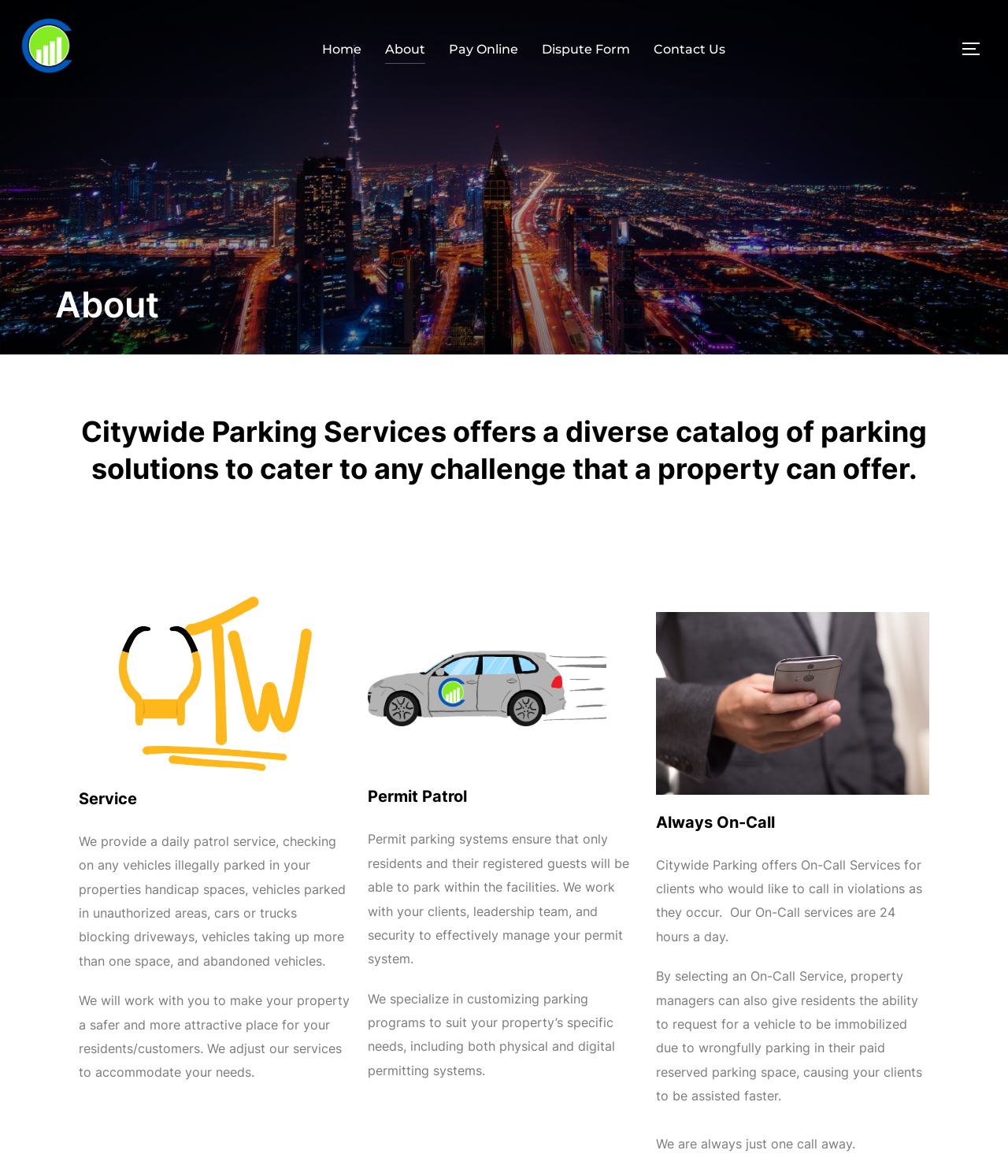What type of parking systems does the company offer?
Answer the question with a single word or phrase, referring to the image.

Permit parking systems